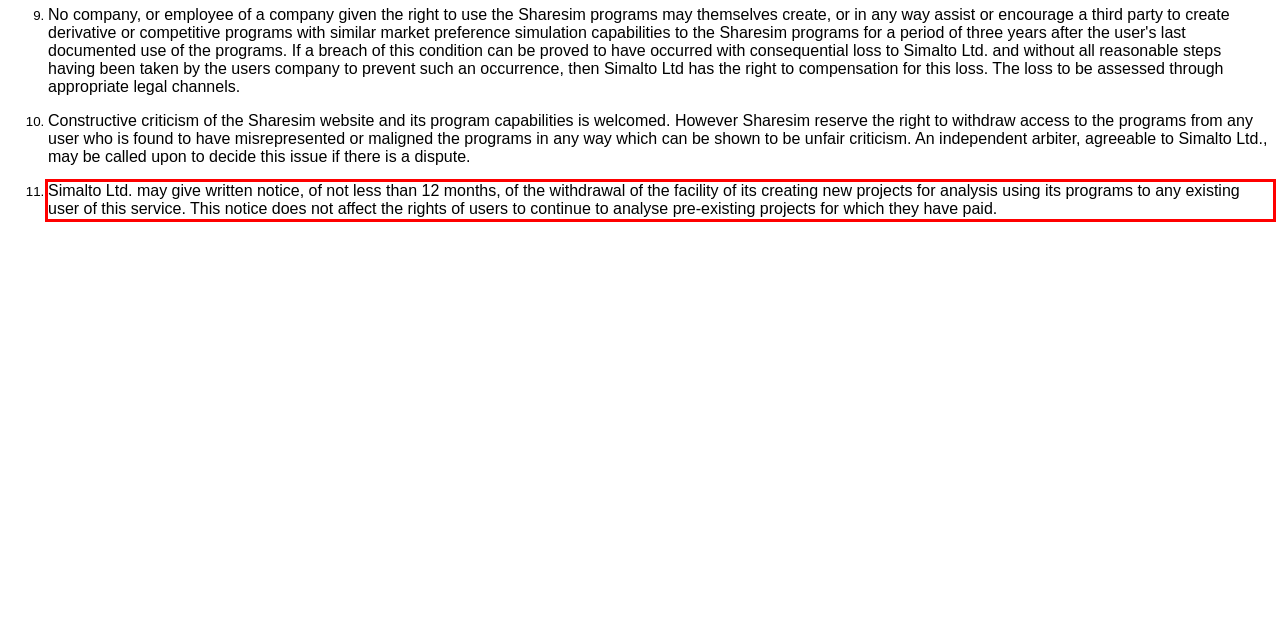Identify and extract the text within the red rectangle in the screenshot of the webpage.

Simalto Ltd. may give written notice, of not less than 12 months, of the withdrawal of the facility of its creating new projects for analysis using its programs to any existing user of this service. This notice does not affect the rights of users to continue to analyse pre-existing projects for which they have paid.